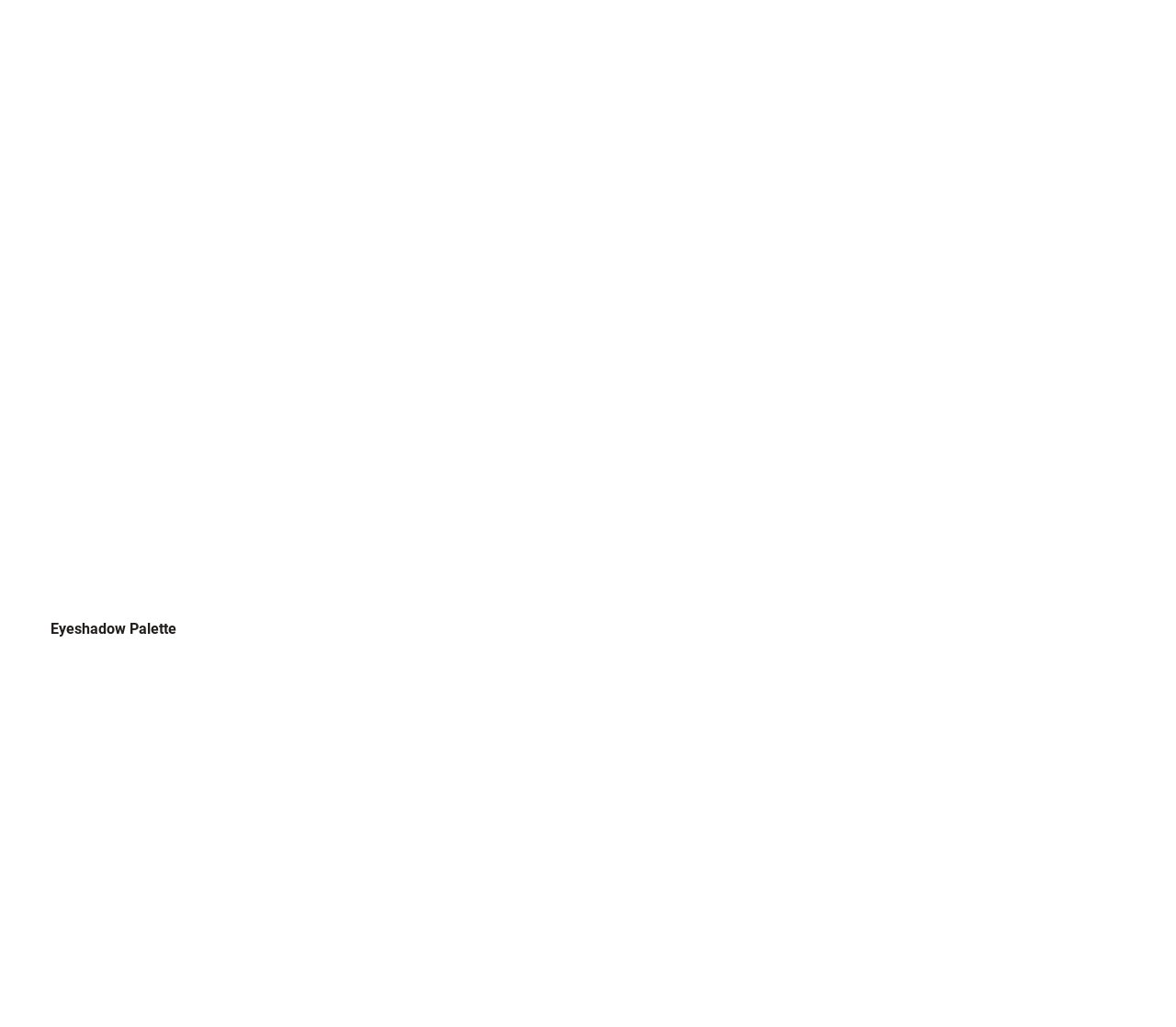Can you provide the bounding box coordinates for the element that should be clicked to implement the instruction: "View GUIDELINES"?

[0.367, 0.817, 0.493, 0.832]